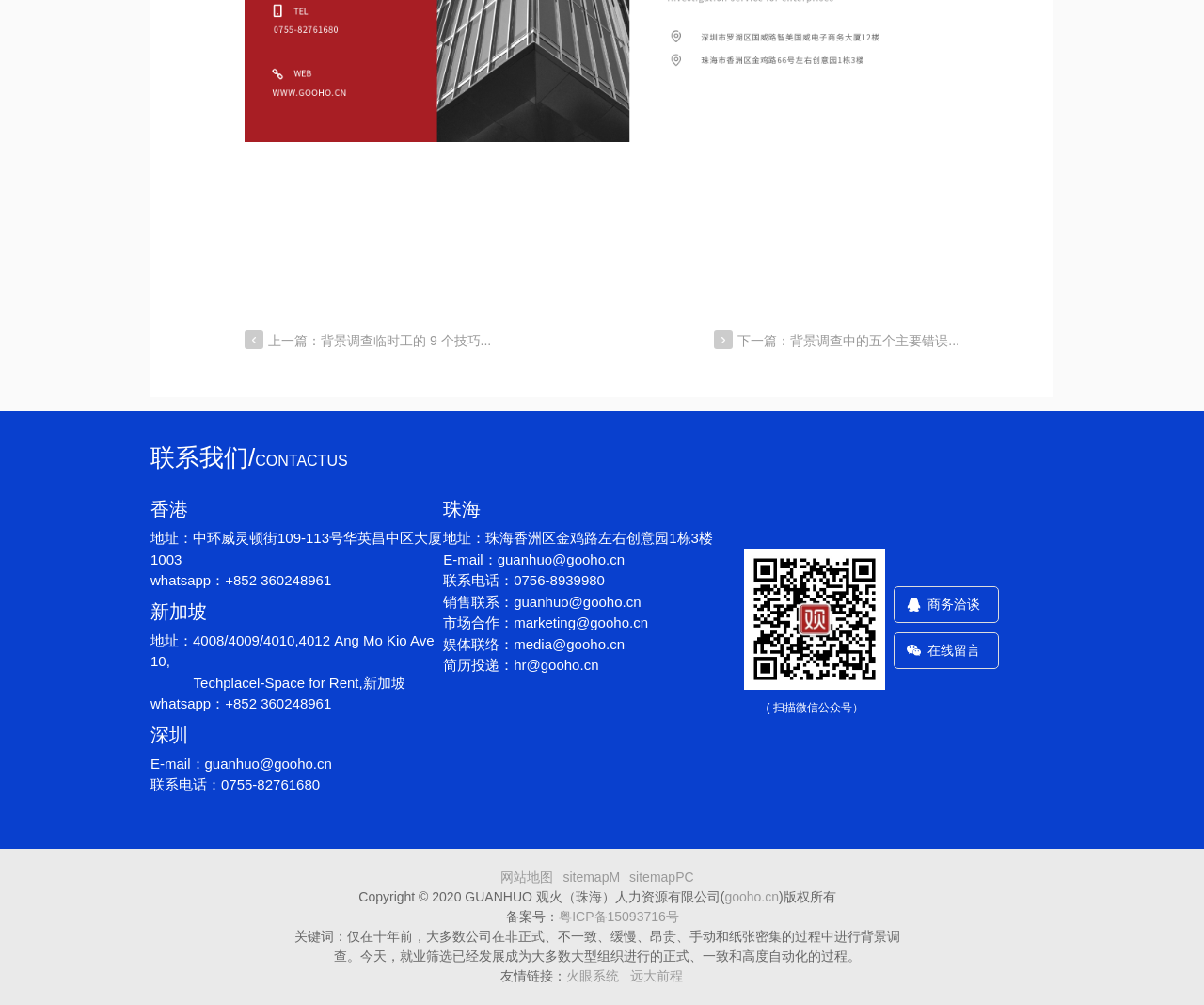Locate the bounding box of the user interface element based on this description: "上一篇：背景调查临时工的 9 个技巧...".

[0.203, 0.329, 0.47, 0.348]